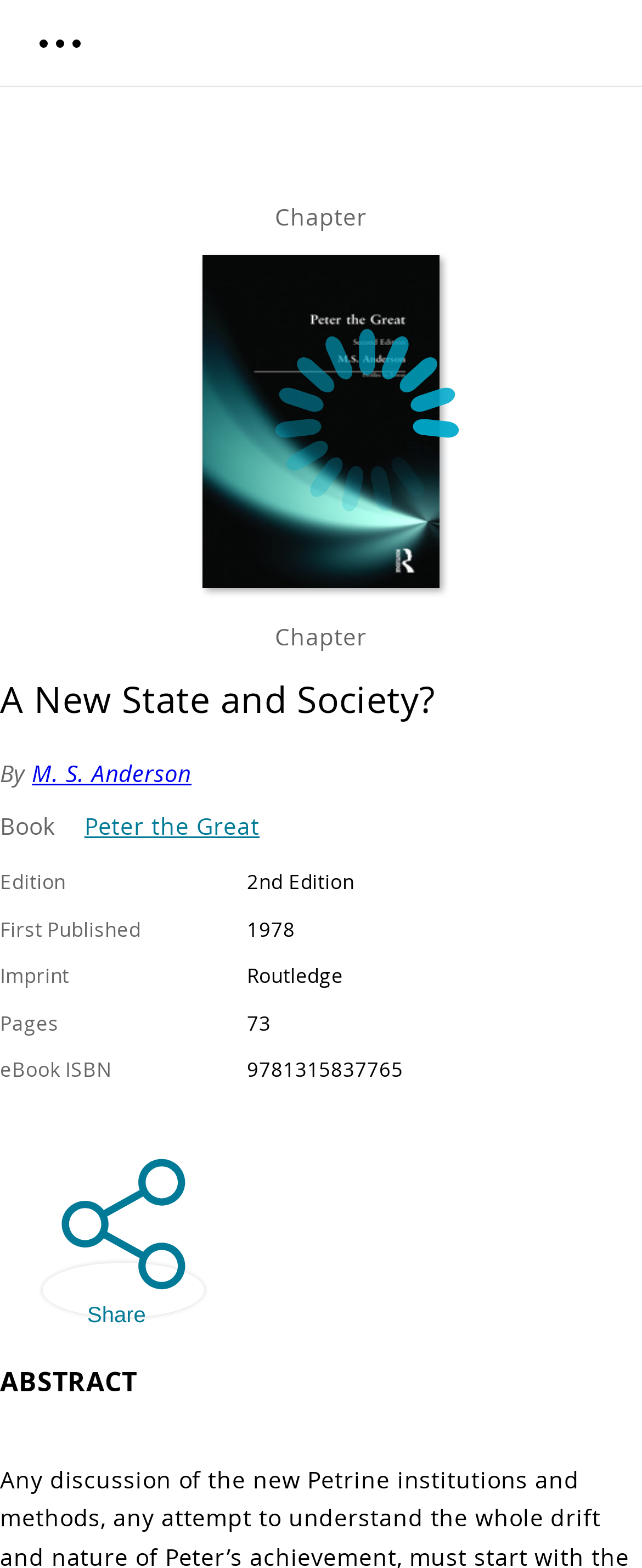Specify the bounding box coordinates (top-left x, top-left y, bottom-right x, bottom-right y) of the UI element in the screenshot that matches this description: Share

[0.051, 0.723, 0.286, 0.857]